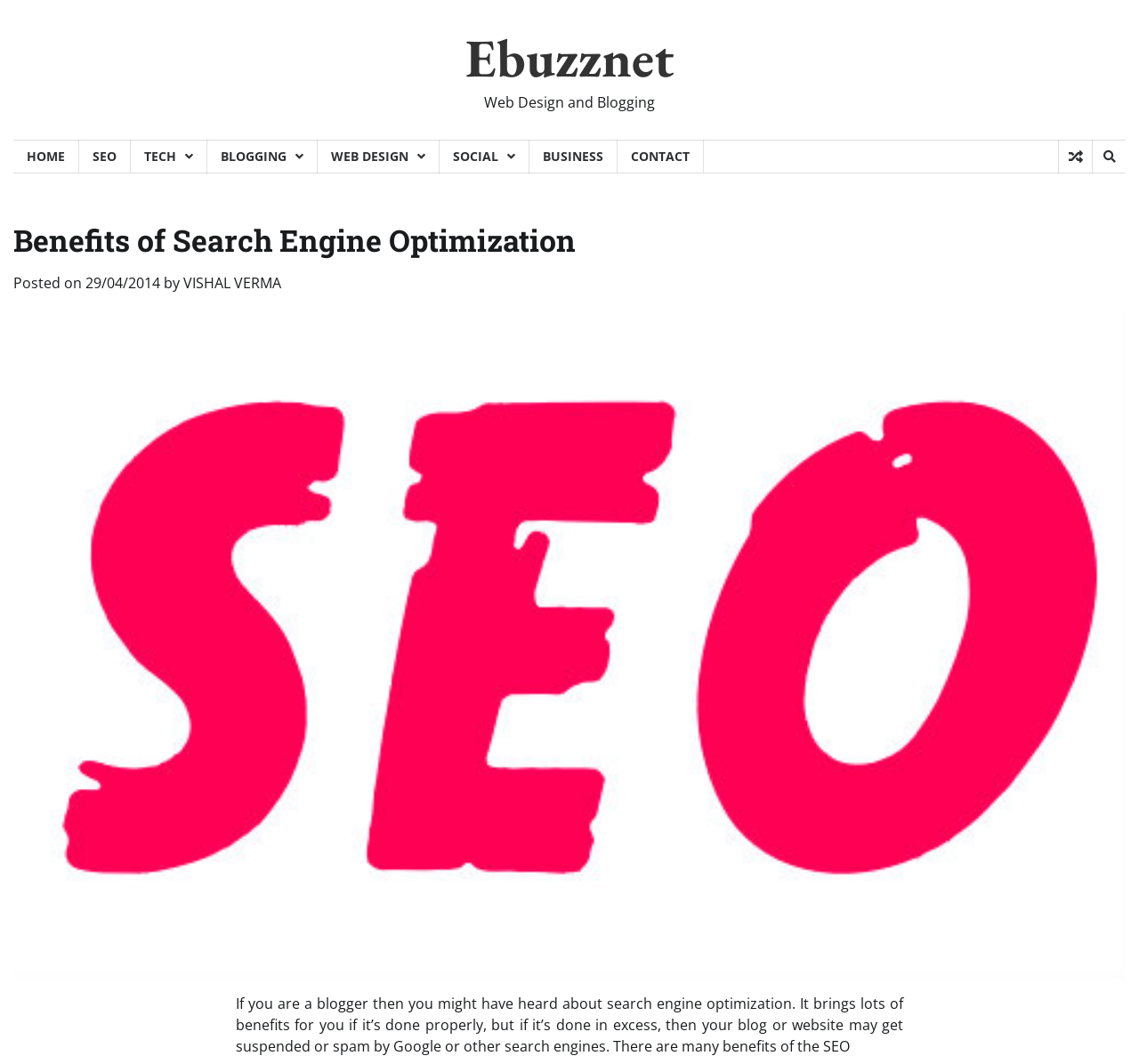Determine the bounding box coordinates of the area to click in order to meet this instruction: "contact the author".

[0.542, 0.131, 0.618, 0.162]